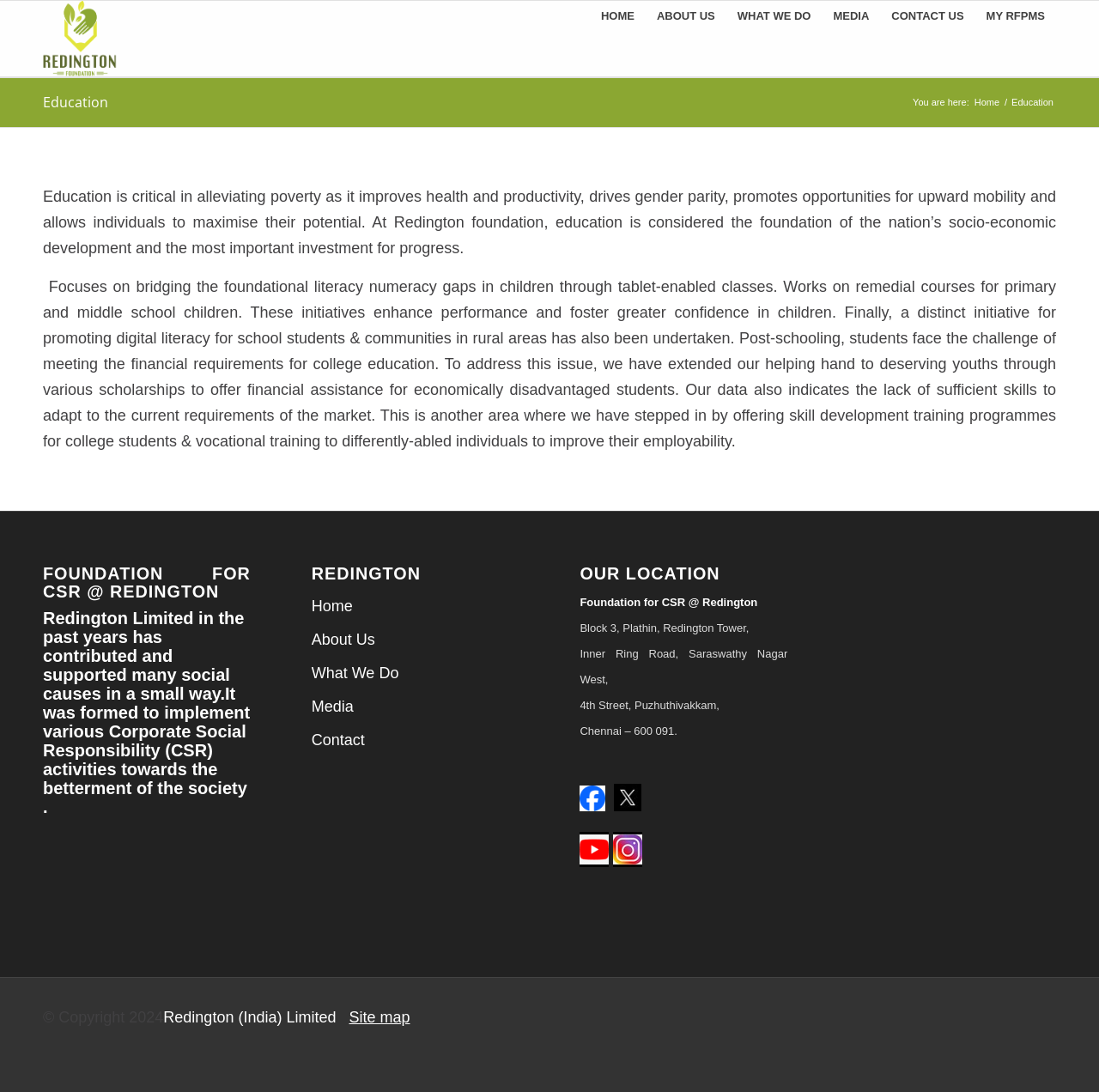Based on the visual content of the image, answer the question thoroughly: What is the copyright year mentioned at the bottom of the webpage?

I found the answer by looking at the bottom of the webpage, where the copyright information is displayed. The copyright year is 2024.